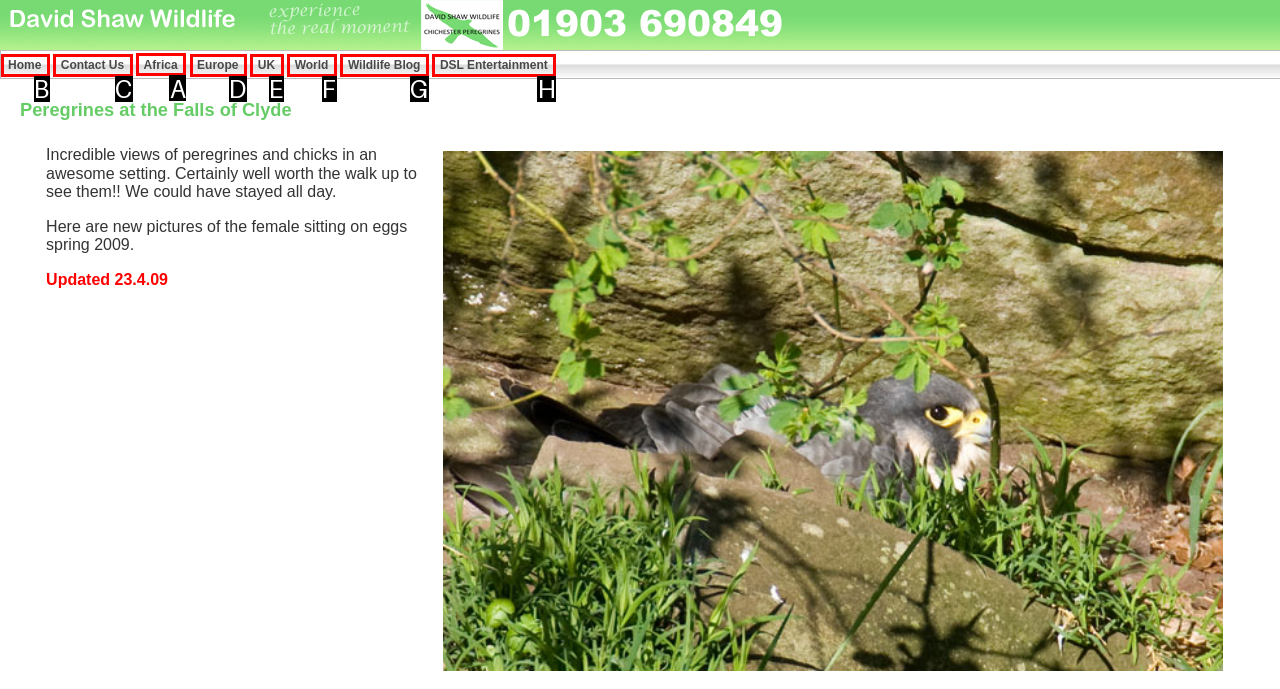Select the HTML element that needs to be clicked to carry out the task: go to the Africa page
Provide the letter of the correct option.

A